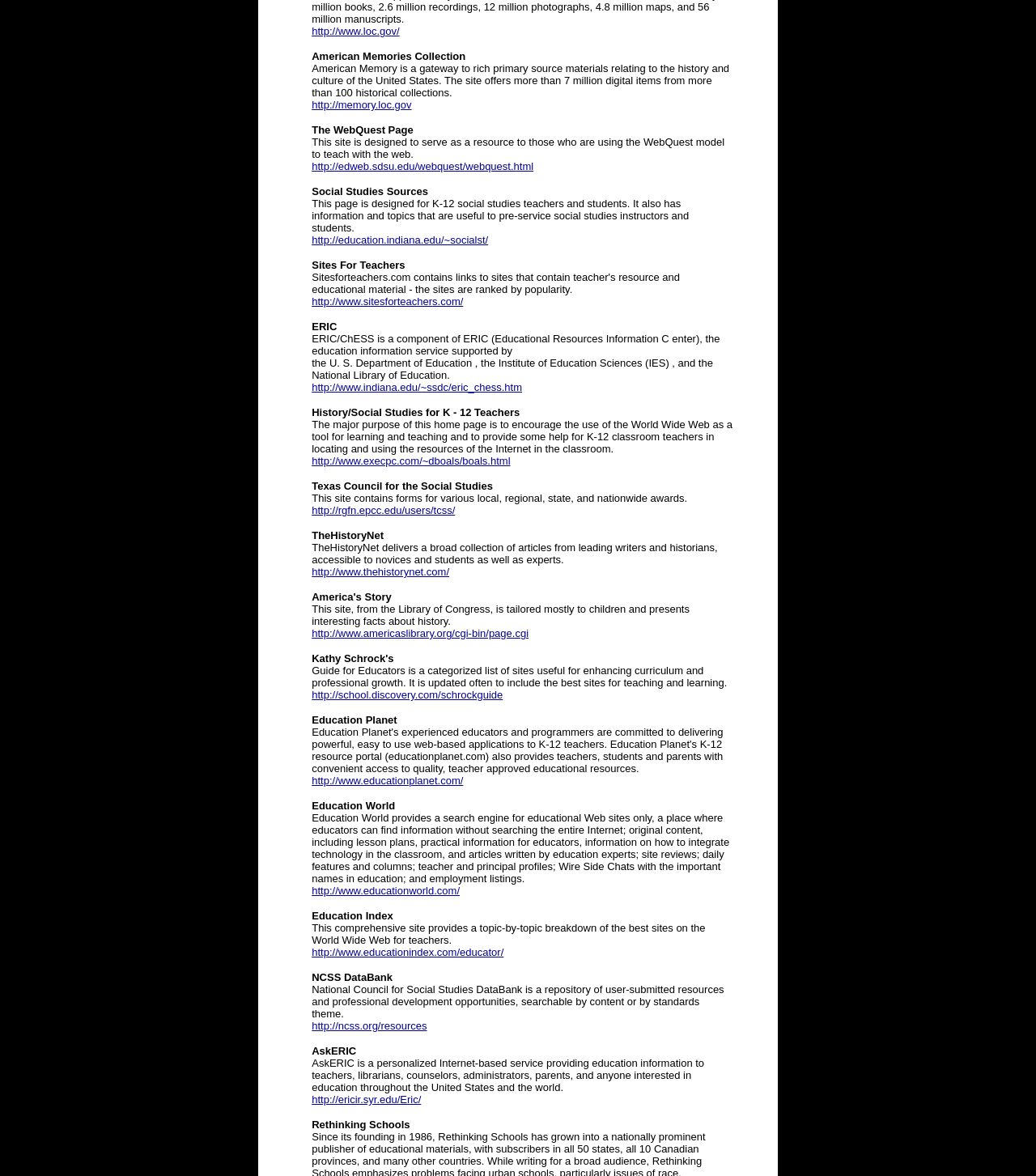What is the purpose of the WebQuest model?
Analyze the image and deliver a detailed answer to the question.

The text 'This site is designed to serve as a resource to those who are using the WebQuest model to teach with the web.' suggests that the purpose of the WebQuest model is to teach with the web.